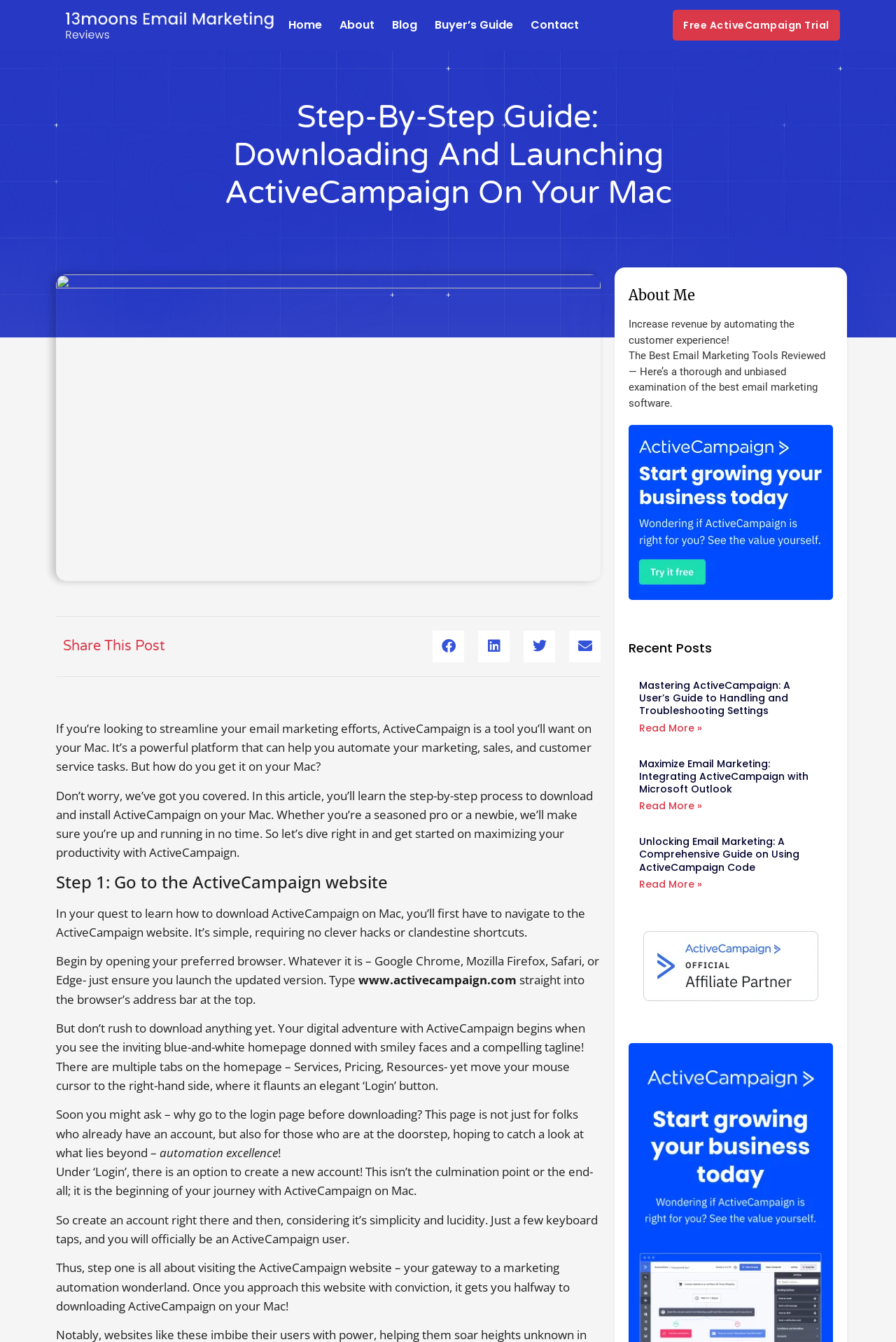Determine the bounding box coordinates of the section I need to click to execute the following instruction: "Click on the 'Login' button". Provide the coordinates as four float numbers between 0 and 1, i.e., [left, top, right, bottom].

[0.592, 0.0, 0.646, 0.038]